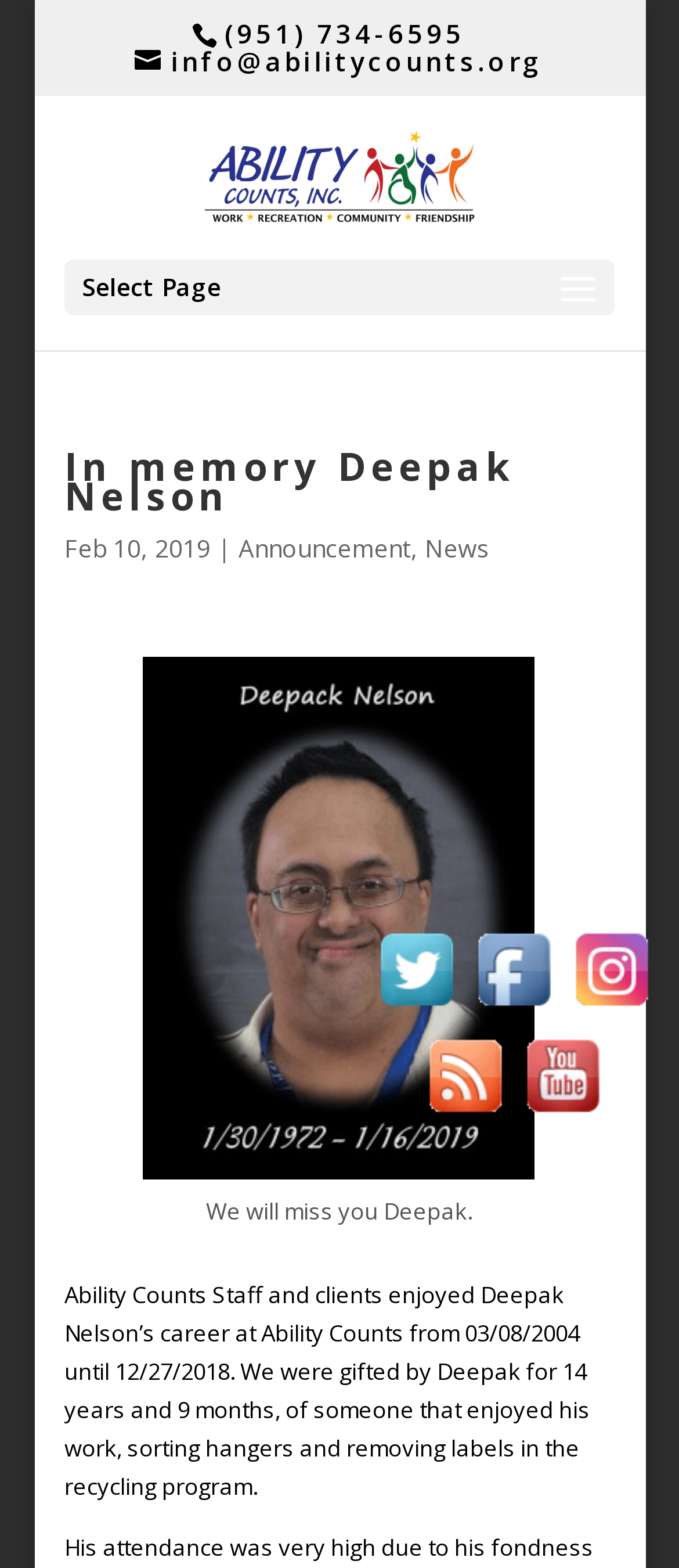What is the name of the organization?
We need a detailed and exhaustive answer to the question. Please elaborate.

I found the name of the organization by looking at the link element with the bounding box coordinates [0.297, 0.101, 0.702, 0.121] which contains the text 'Ability Counts'.